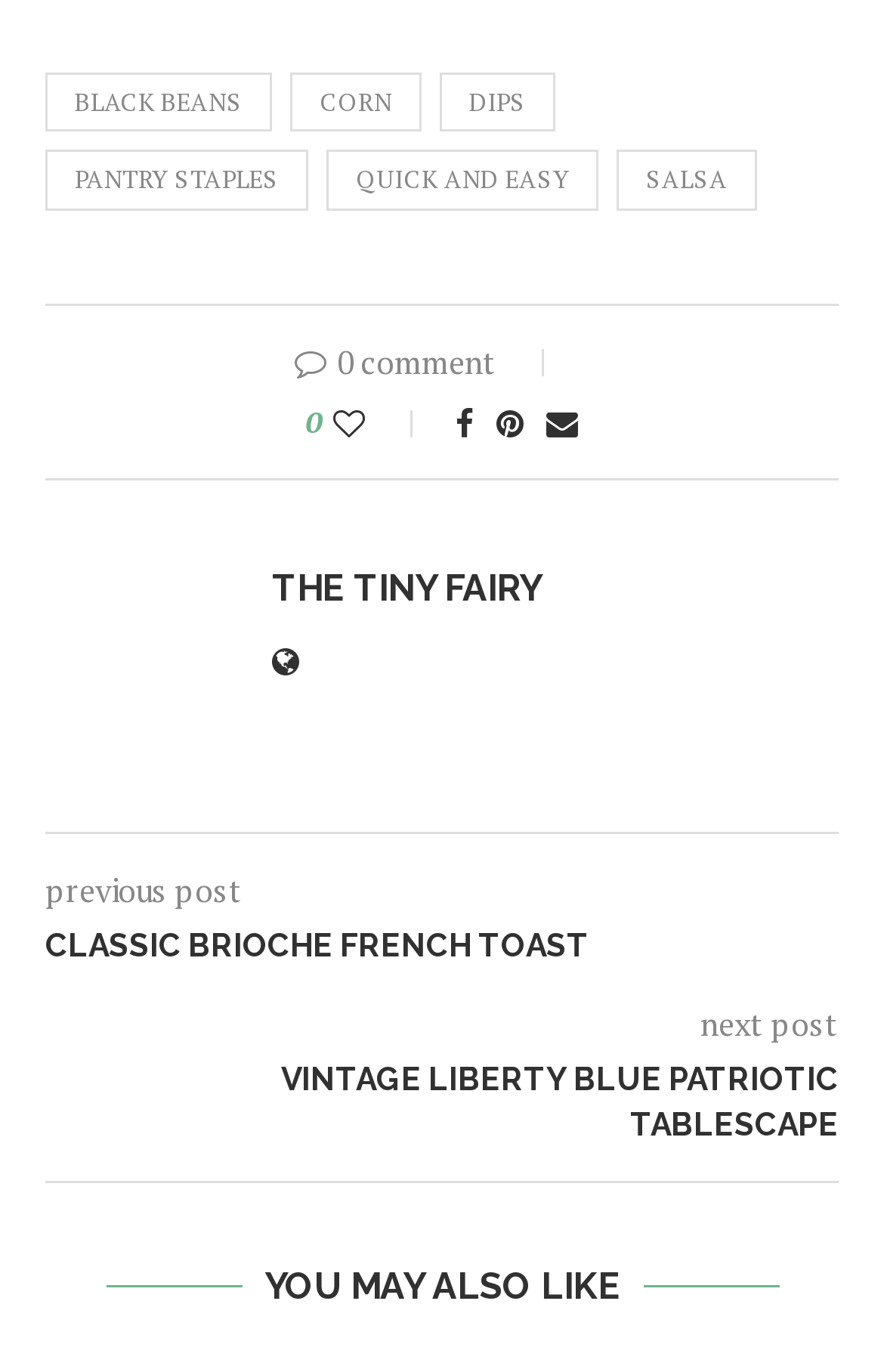Carefully observe the image and respond to the question with a detailed answer:
What type of content is suggested in the 'YOU MAY ALSO LIKE' section?

The 'YOU MAY ALSO LIKE' section is likely suggesting other blog posts that the user may be interested in, based on the context of the webpage and the presence of headings and links in this section.